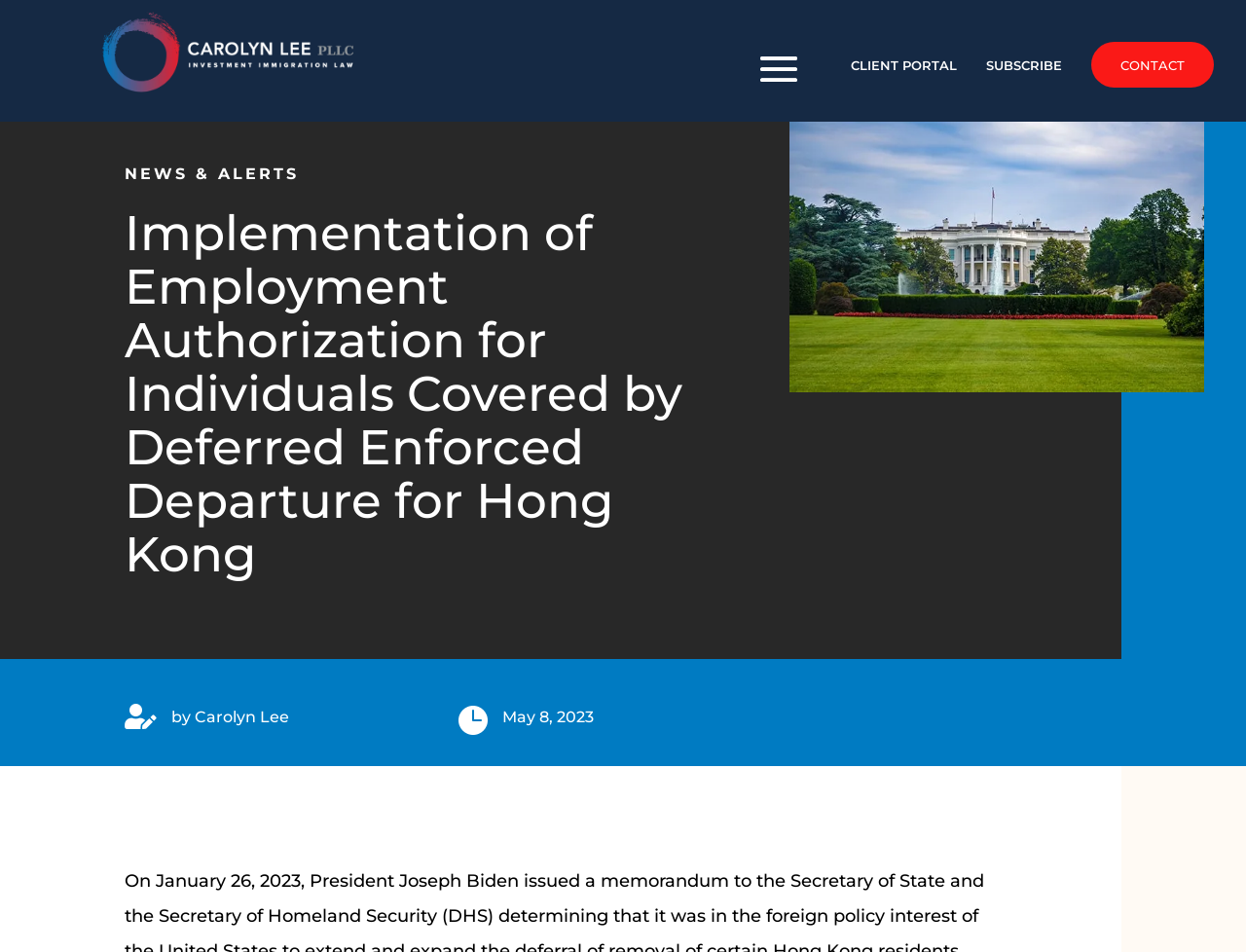What is the category of the article?
Answer the question with a detailed and thorough explanation.

I found a StaticText element with the text 'NEWS & ALERTS' which seems to be a category or section header, indicating that the article belongs to this category.